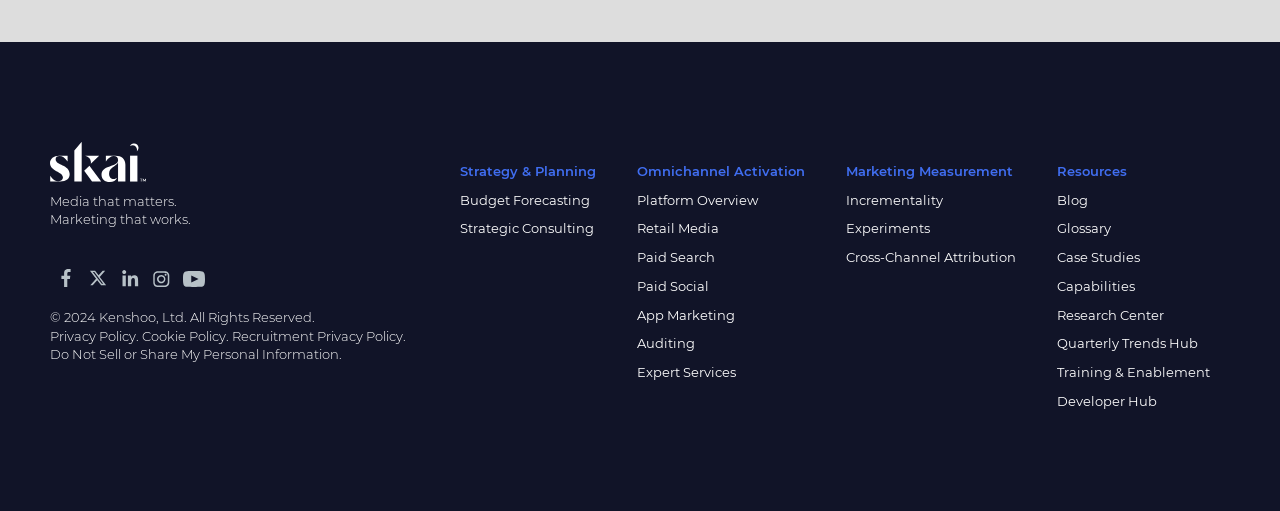What is the last link in the 'Resources' section?
Give a single word or phrase as your answer by examining the image.

Developer Hub